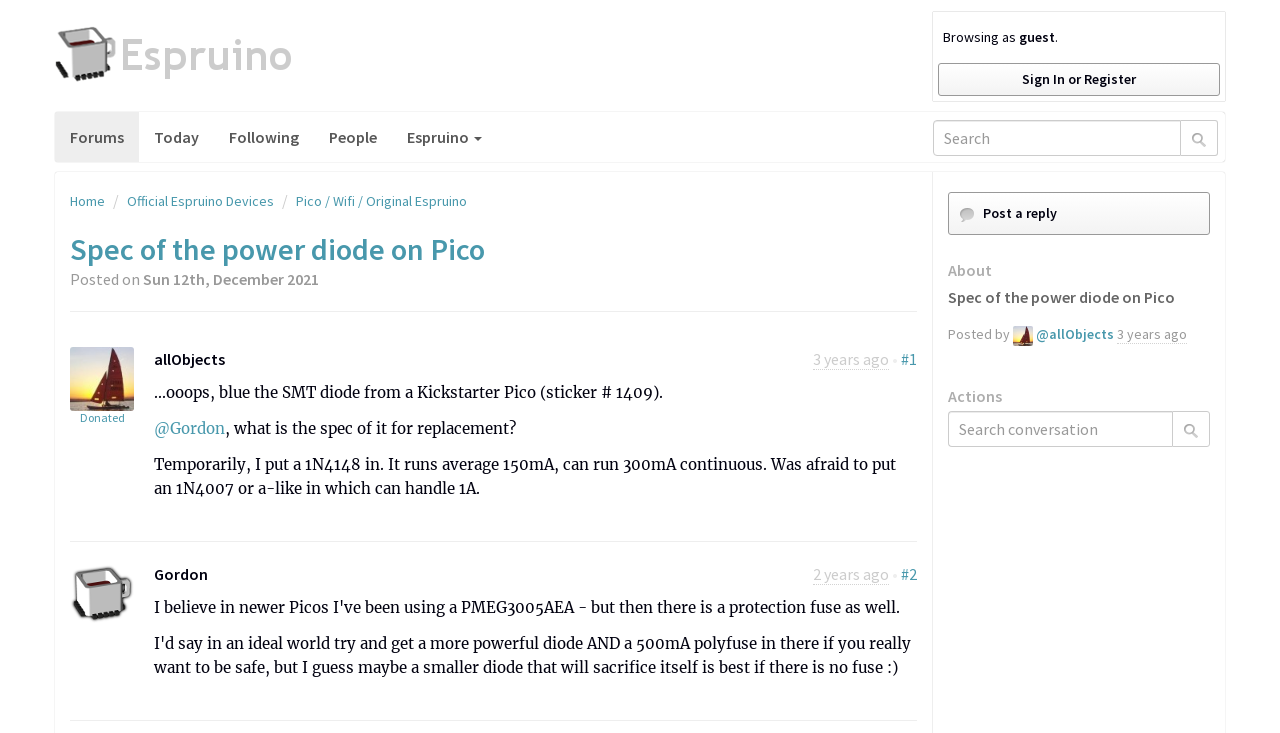Given the element description Sign In or Register, predict the bounding box coordinates for the UI element in the webpage screenshot. The format should be (top-left x, top-left y, bottom-right x, bottom-right y), and the values should be between 0 and 1.

[0.732, 0.086, 0.953, 0.131]